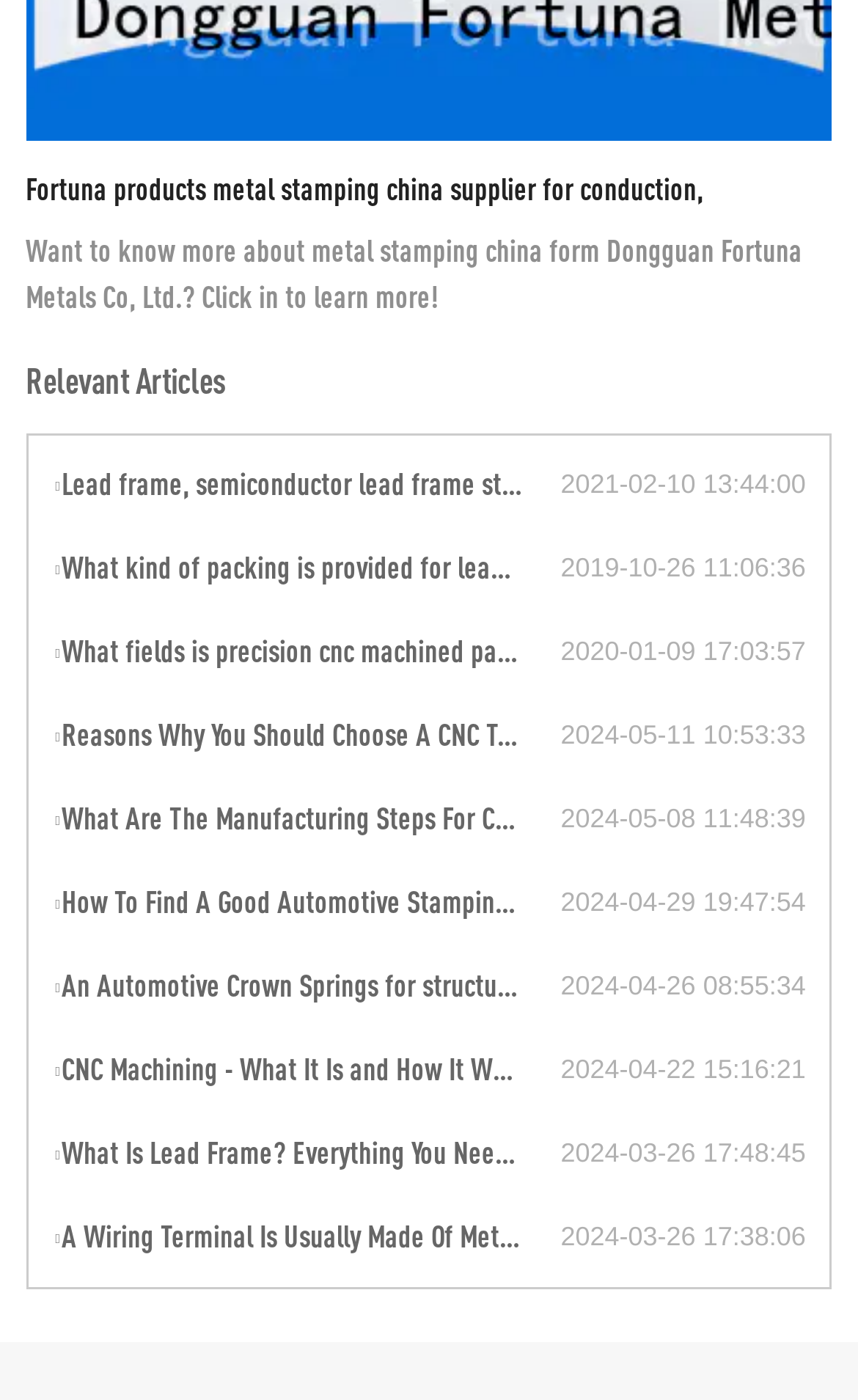Please identify the bounding box coordinates of the element's region that should be clicked to execute the following instruction: "View DIP Books". The bounding box coordinates must be four float numbers between 0 and 1, i.e., [left, top, right, bottom].

None